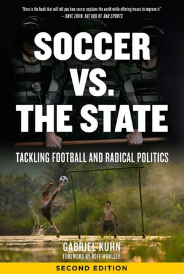What is the author's name?
Provide a concise answer using a single word or phrase based on the image.

Gabriel Kuhn